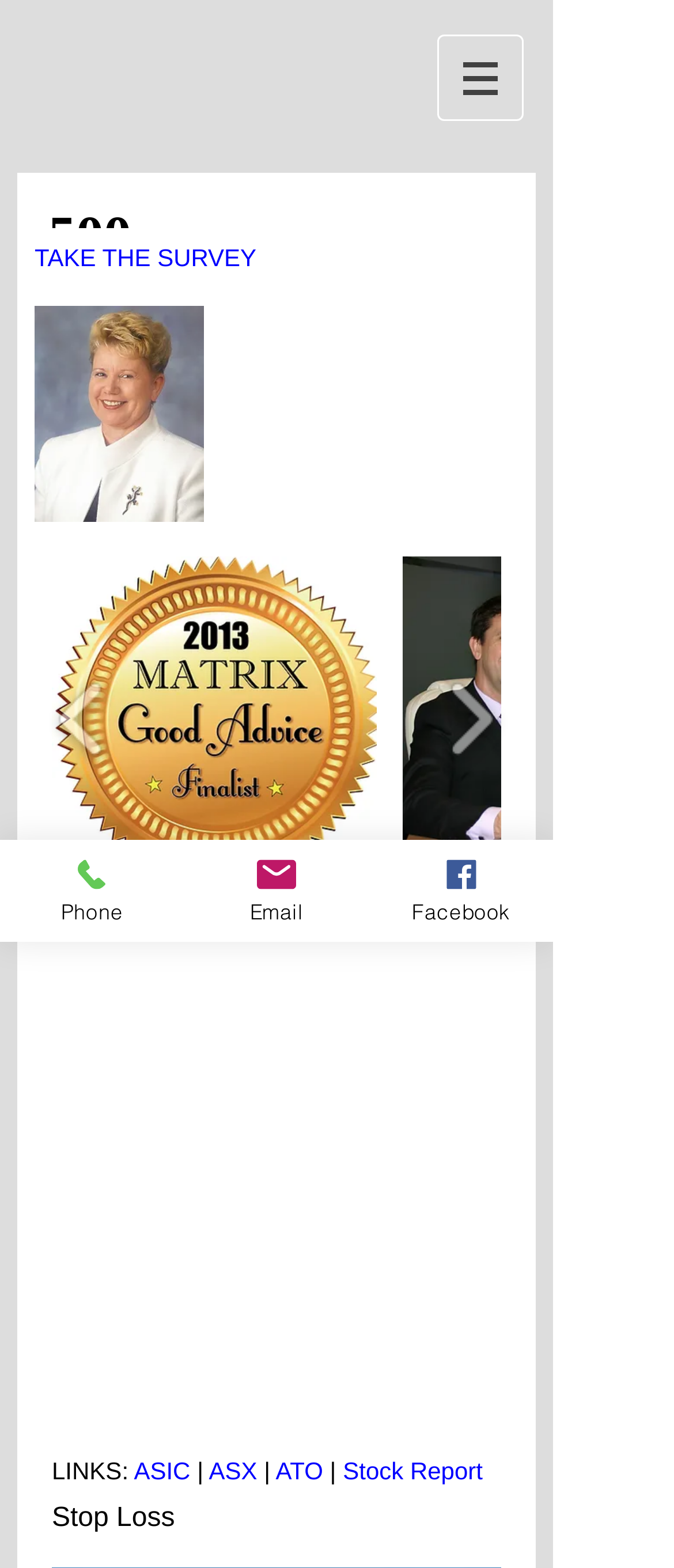Give a one-word or short phrase answer to this question: 
What is the first link in the navigation menu?

Phone